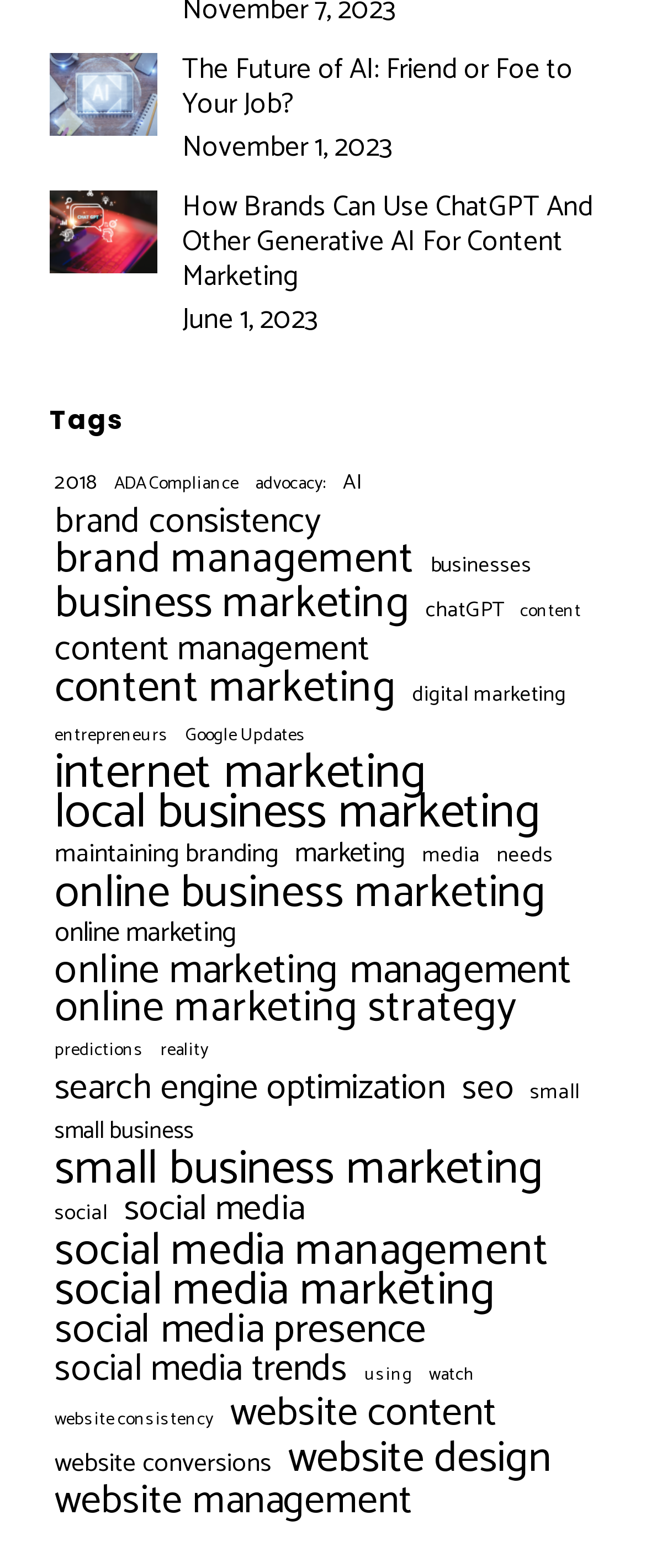Determine the bounding box coordinates of the area to click in order to meet this instruction: "Explore the tags".

[0.077, 0.256, 0.19, 0.28]